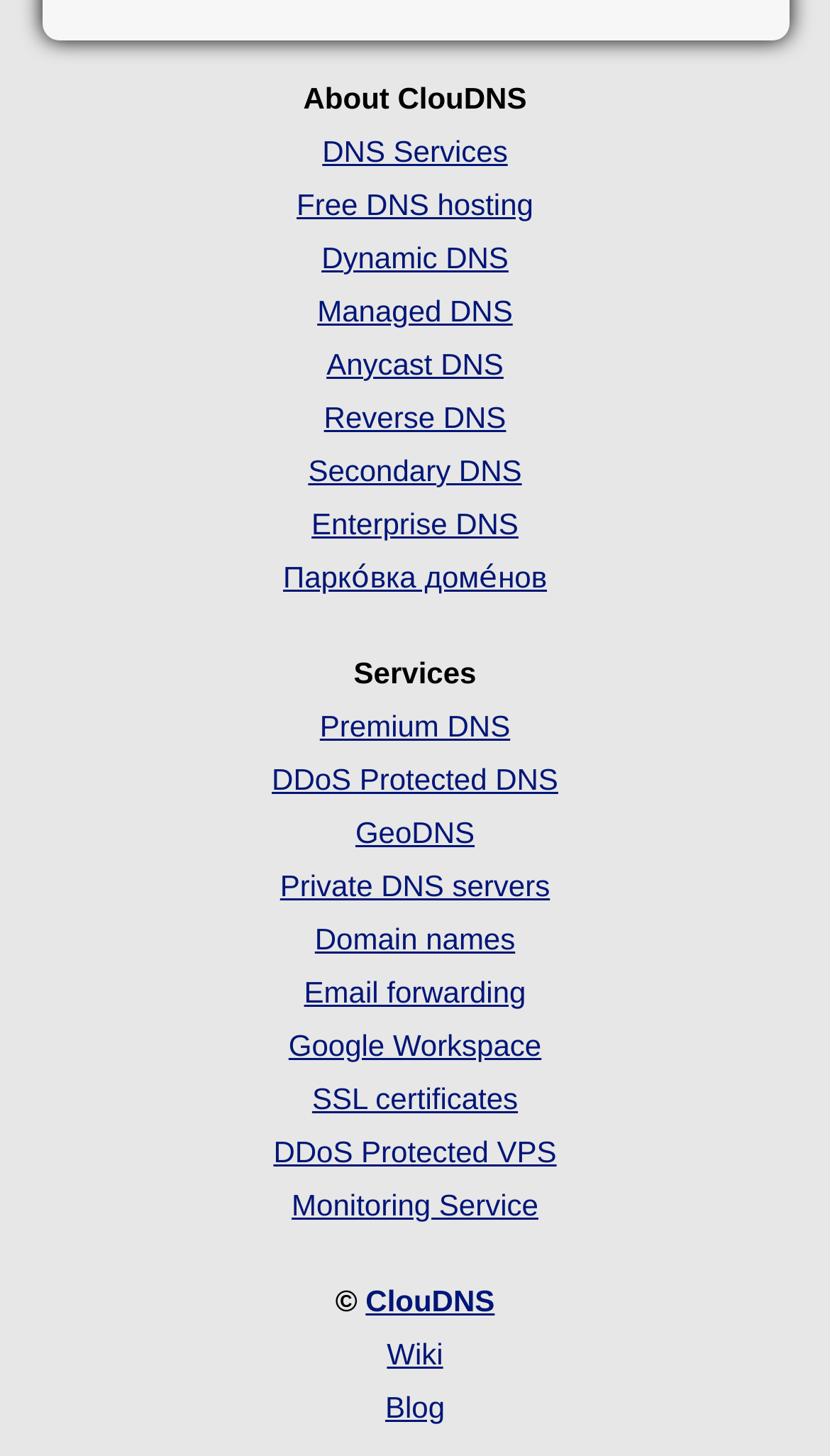What is the last service listed?
Look at the screenshot and give a one-word or phrase answer.

Monitoring Service